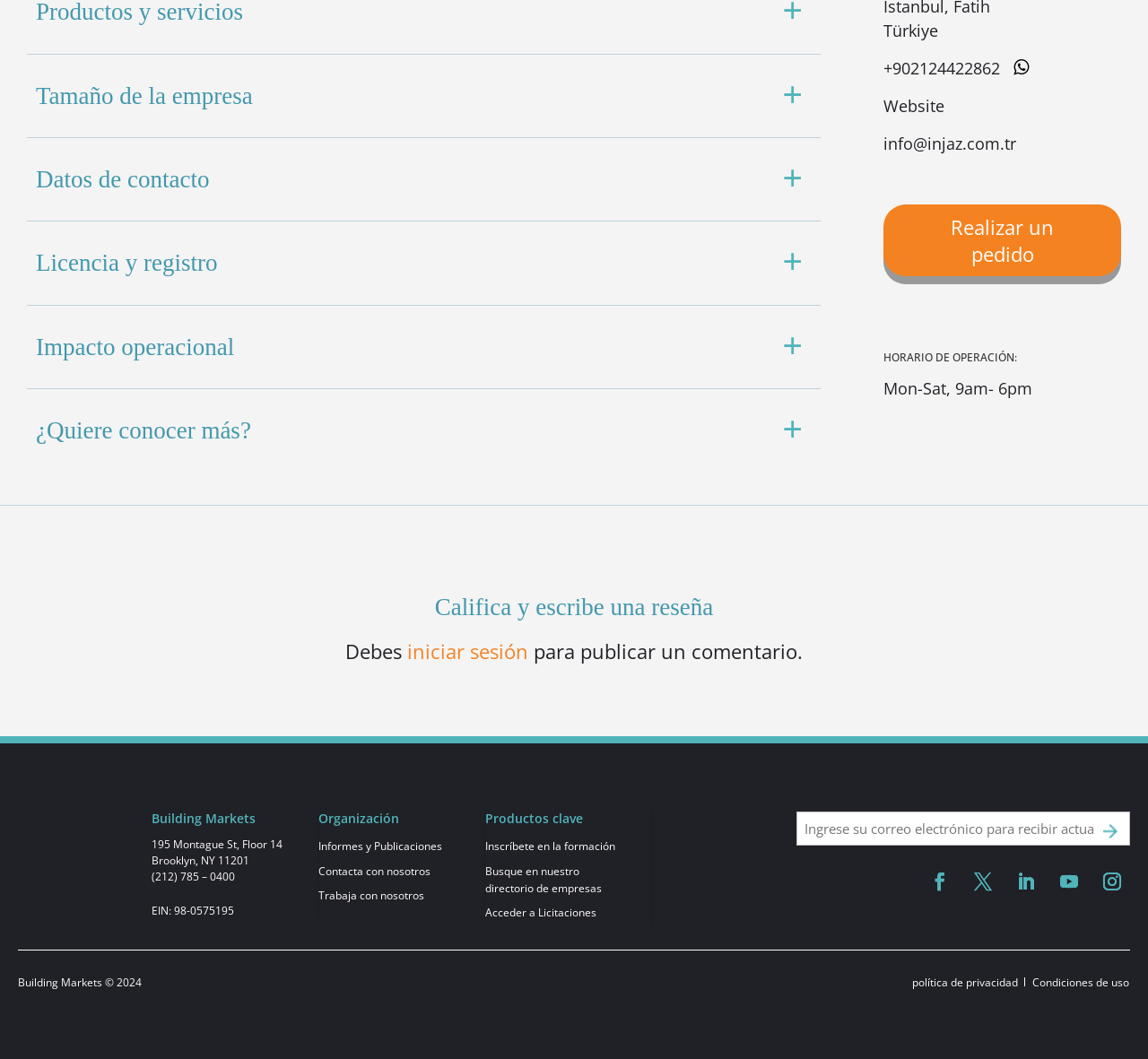Based on the provided description, "+902124422862", find the bounding box of the corresponding UI element in the screenshot.

[0.77, 0.054, 0.871, 0.075]